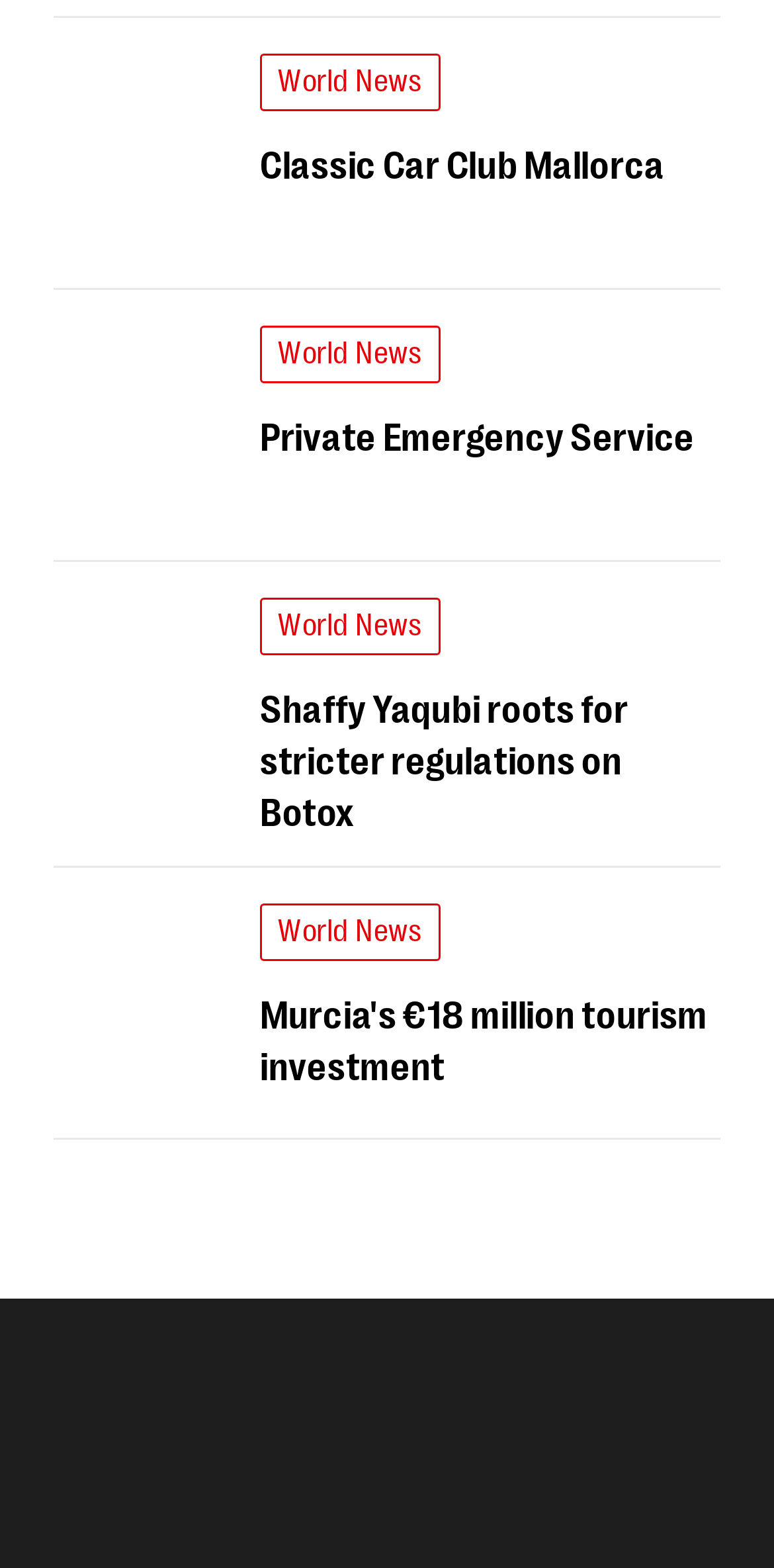Indicate the bounding box coordinates of the element that needs to be clicked to satisfy the following instruction: "View Shaffy Yaqubi's profile". The coordinates should be four float numbers between 0 and 1, i.e., [left, top, right, bottom].

[0.069, 0.378, 0.336, 0.531]